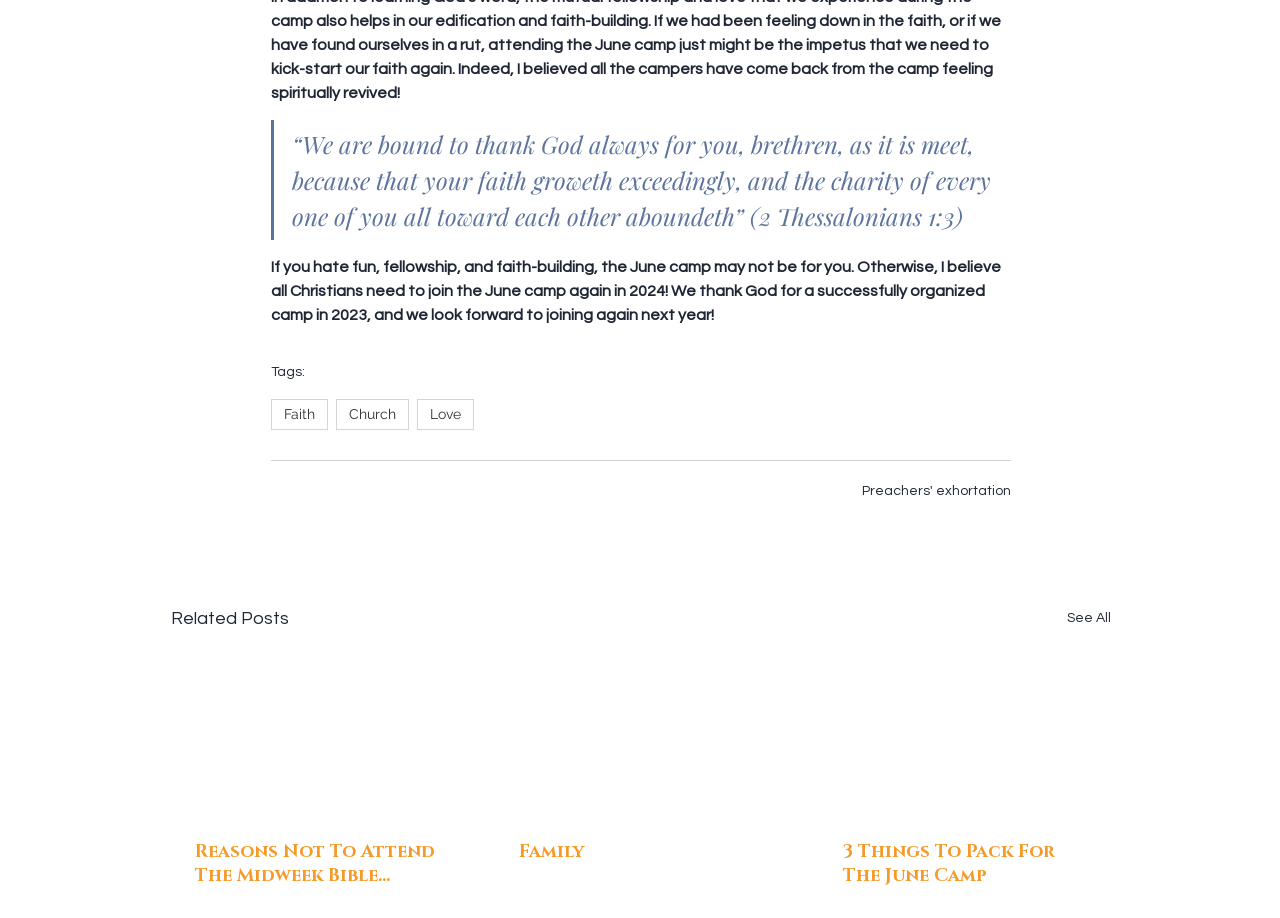Refer to the image and provide a thorough answer to this question:
What is the author's tone in the webpage?

The author's tone appears to be positive and encouraging, as evident from the use of phrases such as 'We thank God for a successfully organized camp' and 'I believe all Christians need to join the June camp again in 2024!'. The overall tone is upbeat and inviting.